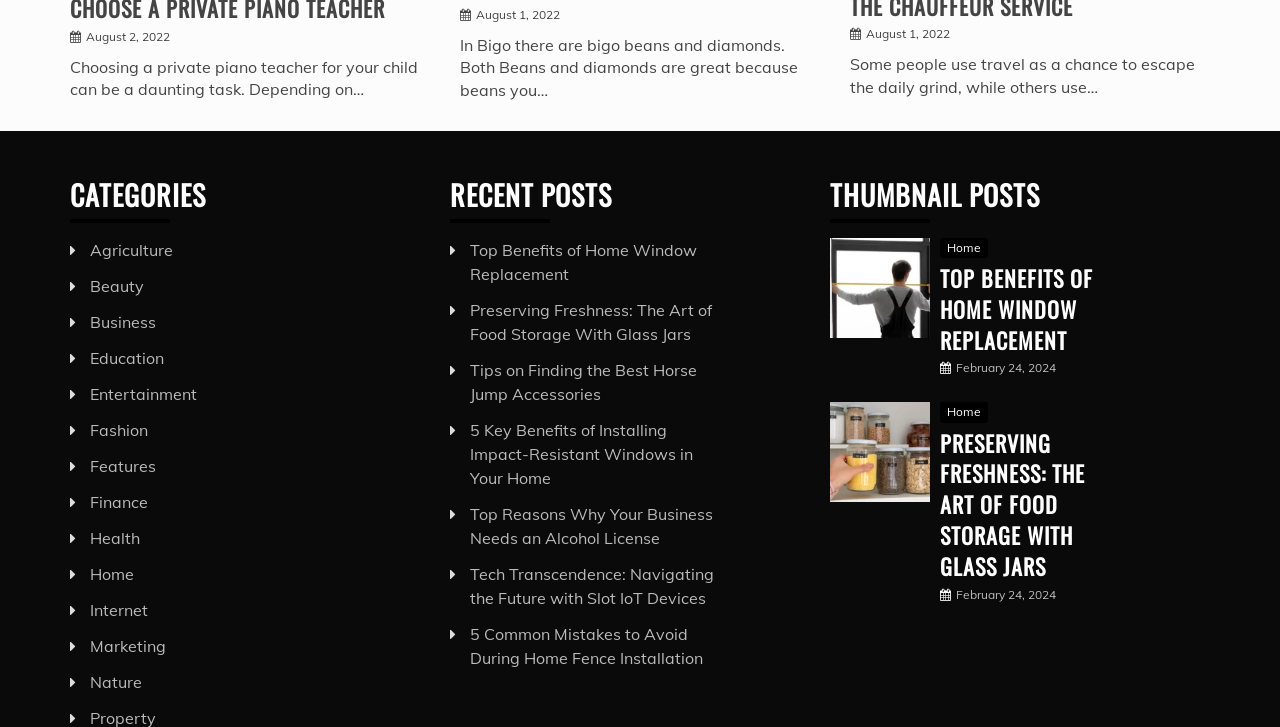Carefully examine the image and provide an in-depth answer to the question: What is the title of the latest post?

I looked at the 'RECENT POSTS' section and found the first link, which is 'Top Benefits of Home Window Replacement', indicating that it is the latest post.